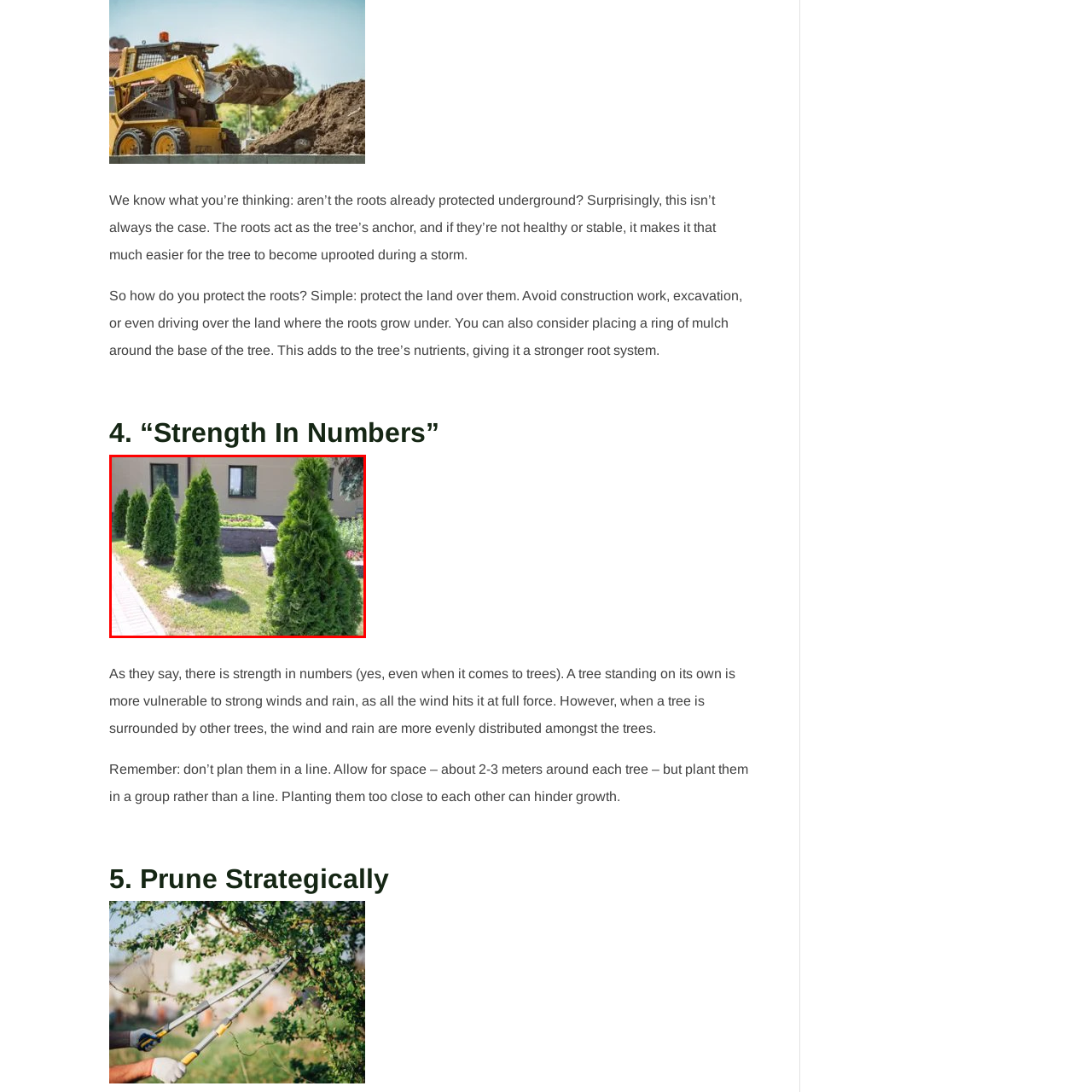What is in the background of the image?
Analyze the image within the red frame and provide a concise answer using only one word or a short phrase.

A flower bed